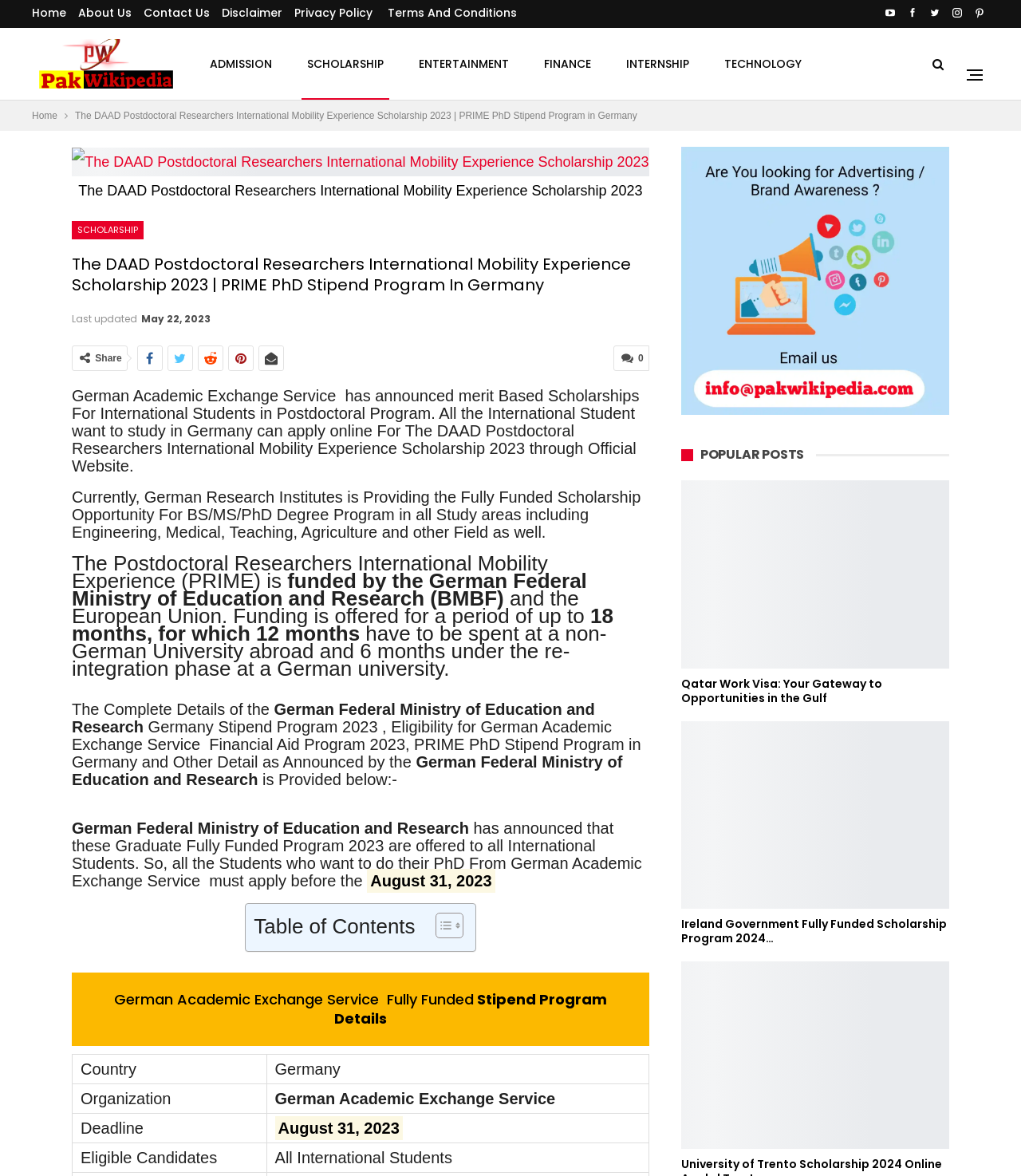What is the name of the scholarship program?
Look at the screenshot and respond with a single word or phrase.

PRIME PhD Stipend Program